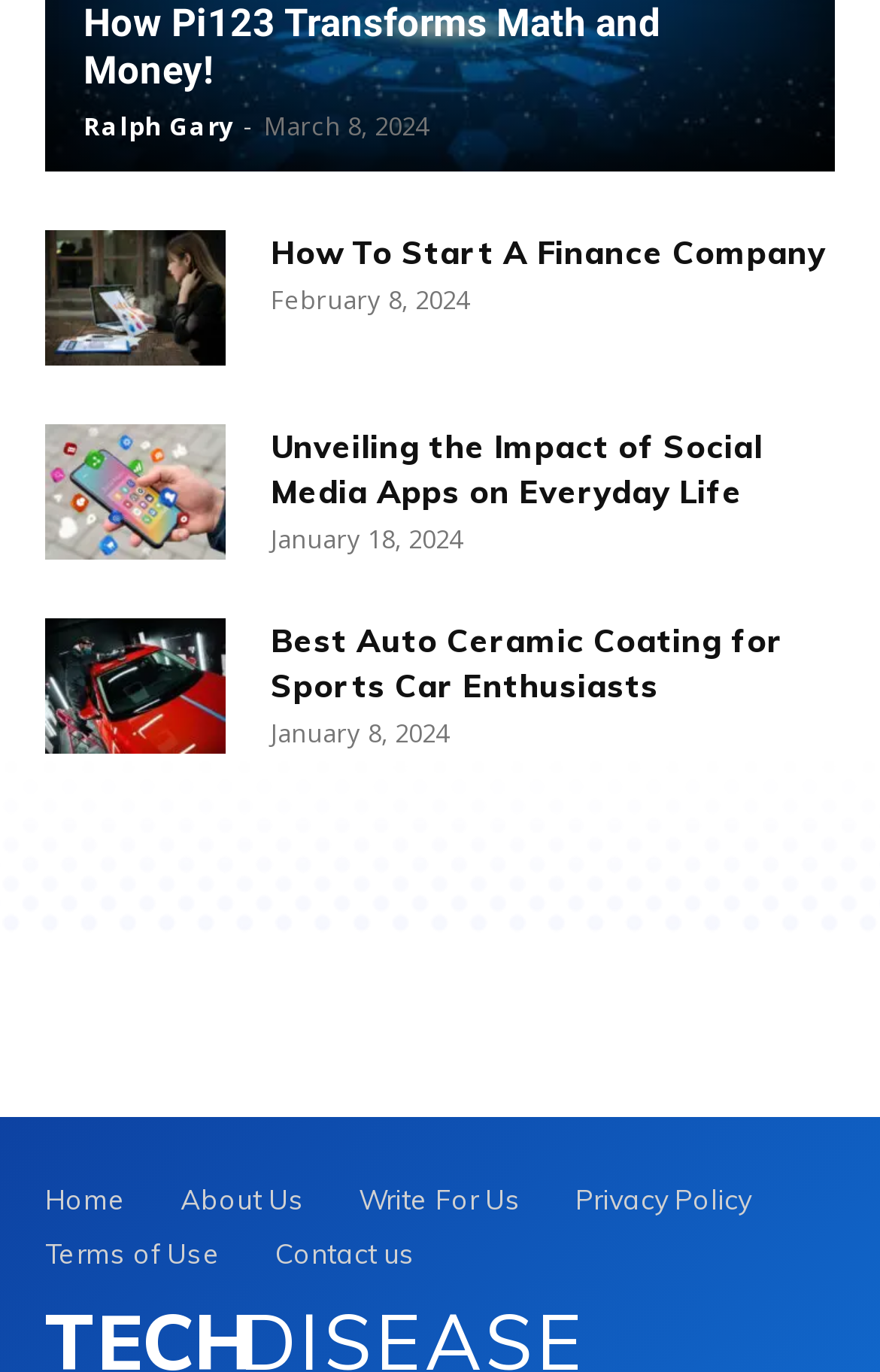Please provide a comprehensive response to the question below by analyzing the image: 
What is the title of the third article?

I looked at the third article and found the title 'Unveiling the Impact of Social Media Apps on Everyday Life' above the image and link.